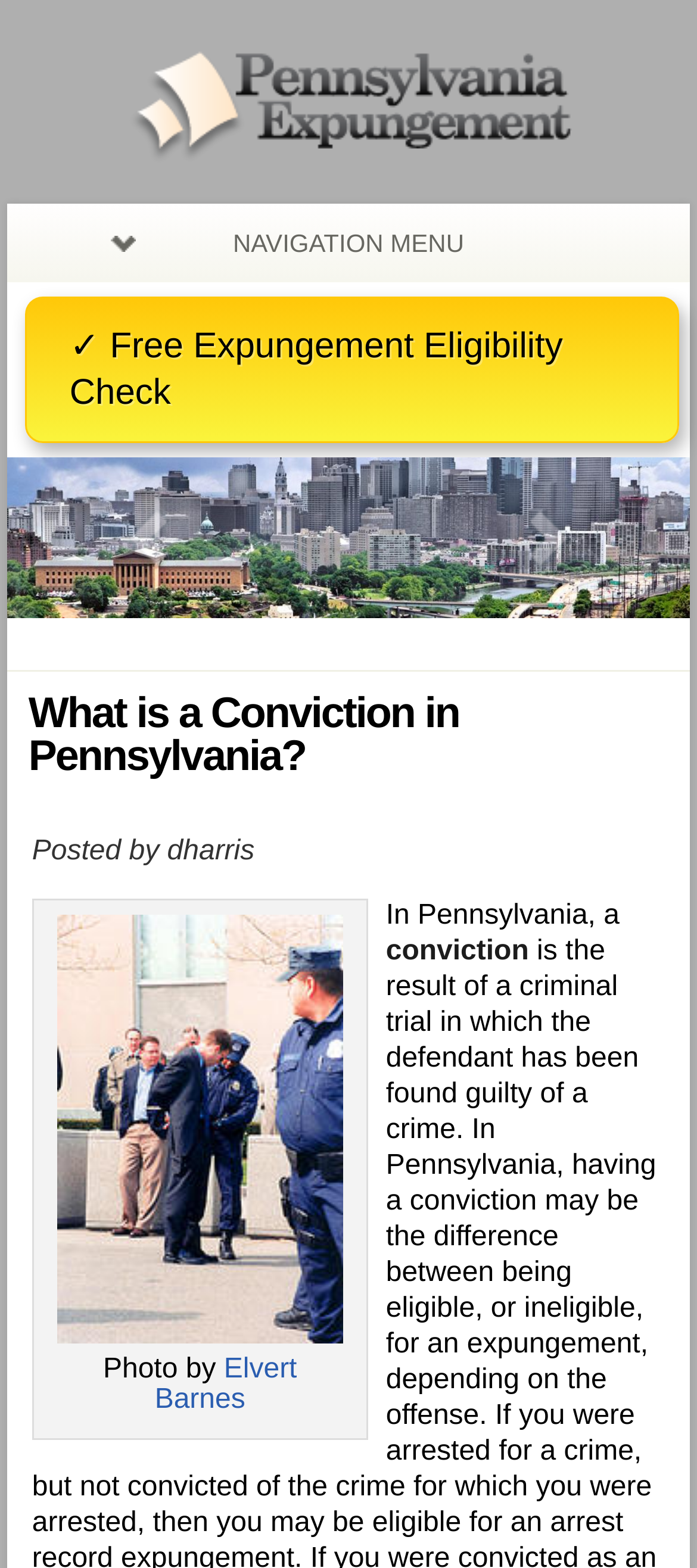Identify and provide the bounding box coordinates of the UI element described: "dharris". The coordinates should be formatted as [left, top, right, bottom], with each number being a float between 0 and 1.

[0.24, 0.533, 0.365, 0.552]